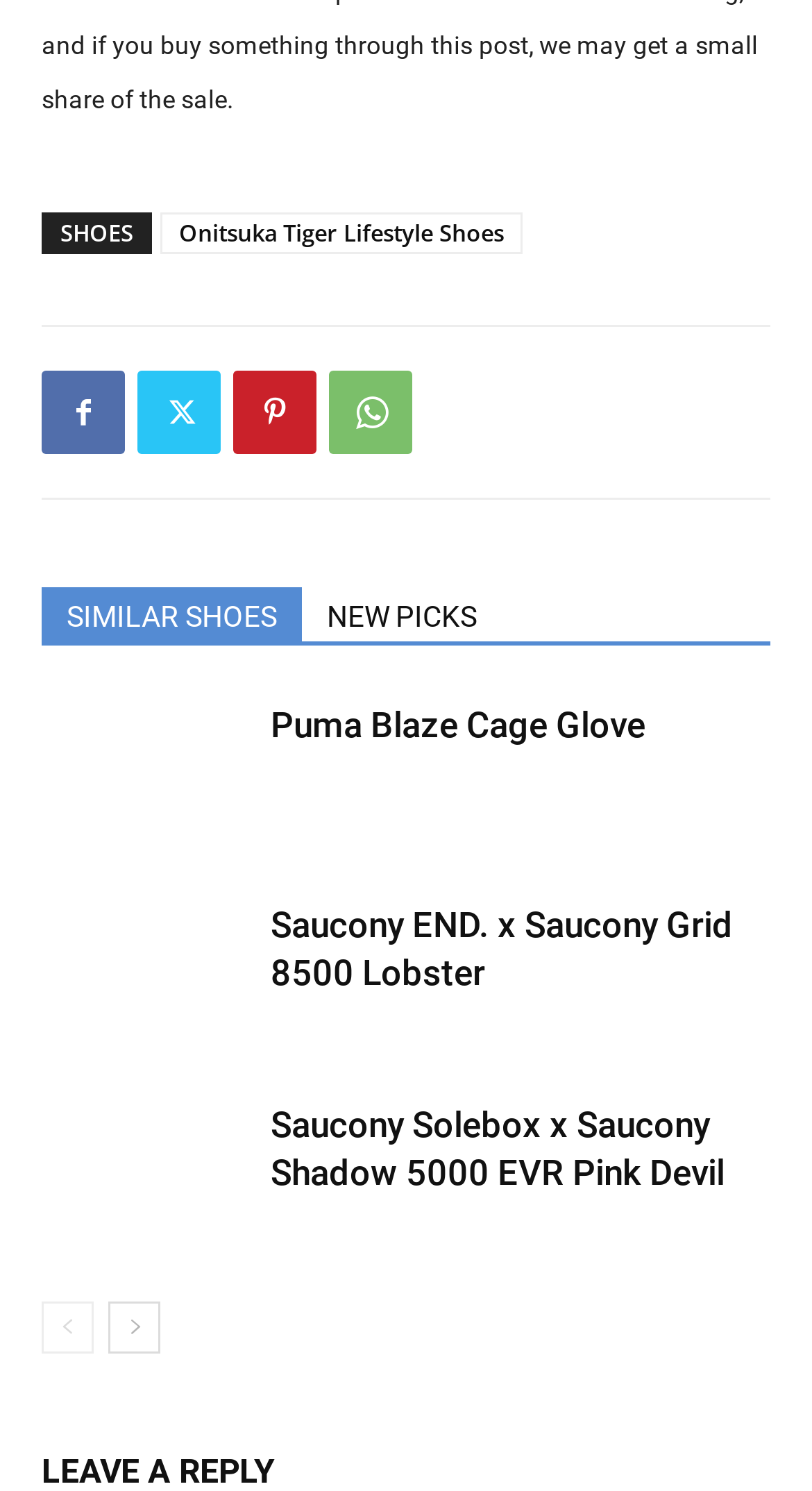Identify the bounding box coordinates necessary to click and complete the given instruction: "Check out EvDEN eve NaKLiyAT".

None